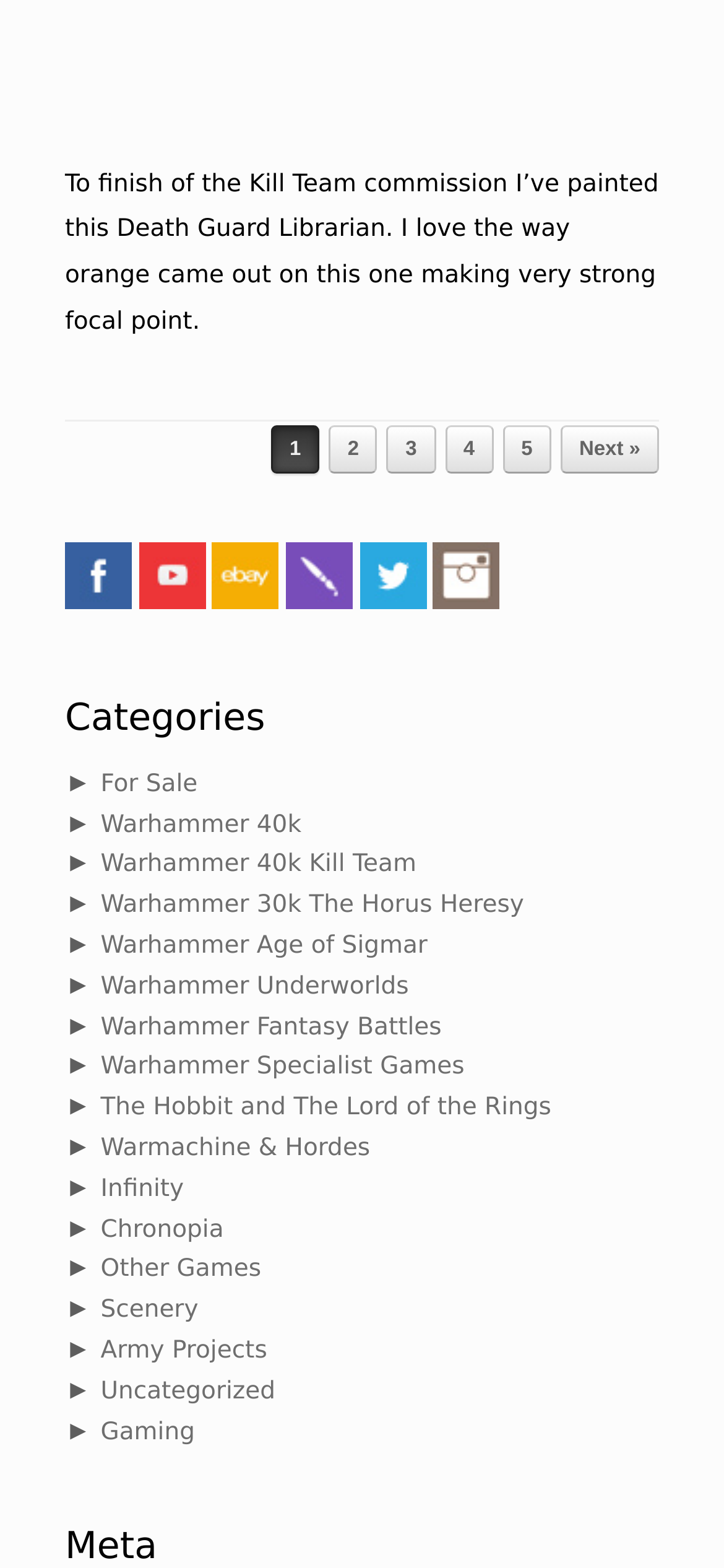Determine the bounding box coordinates of the clickable element to achieve the following action: 'Click on the 'Next »' link'. Provide the coordinates as four float values between 0 and 1, formatted as [left, top, right, bottom].

[0.774, 0.272, 0.91, 0.302]